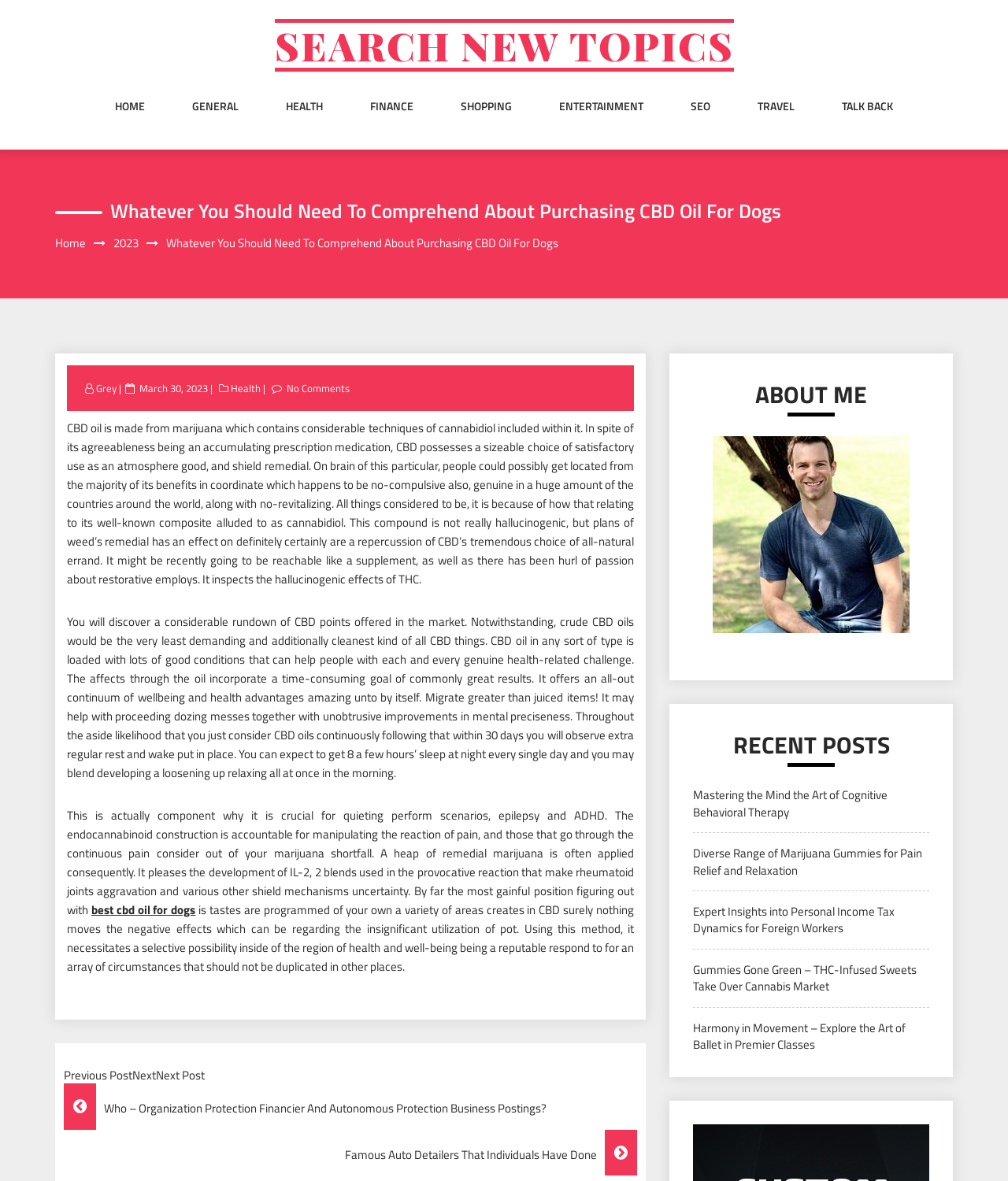Please provide the bounding box coordinates for the UI element as described: "Talk Back". The coordinates must be four floats between 0 and 1, represented as [left, top, right, bottom].

[0.835, 0.083, 0.886, 0.123]